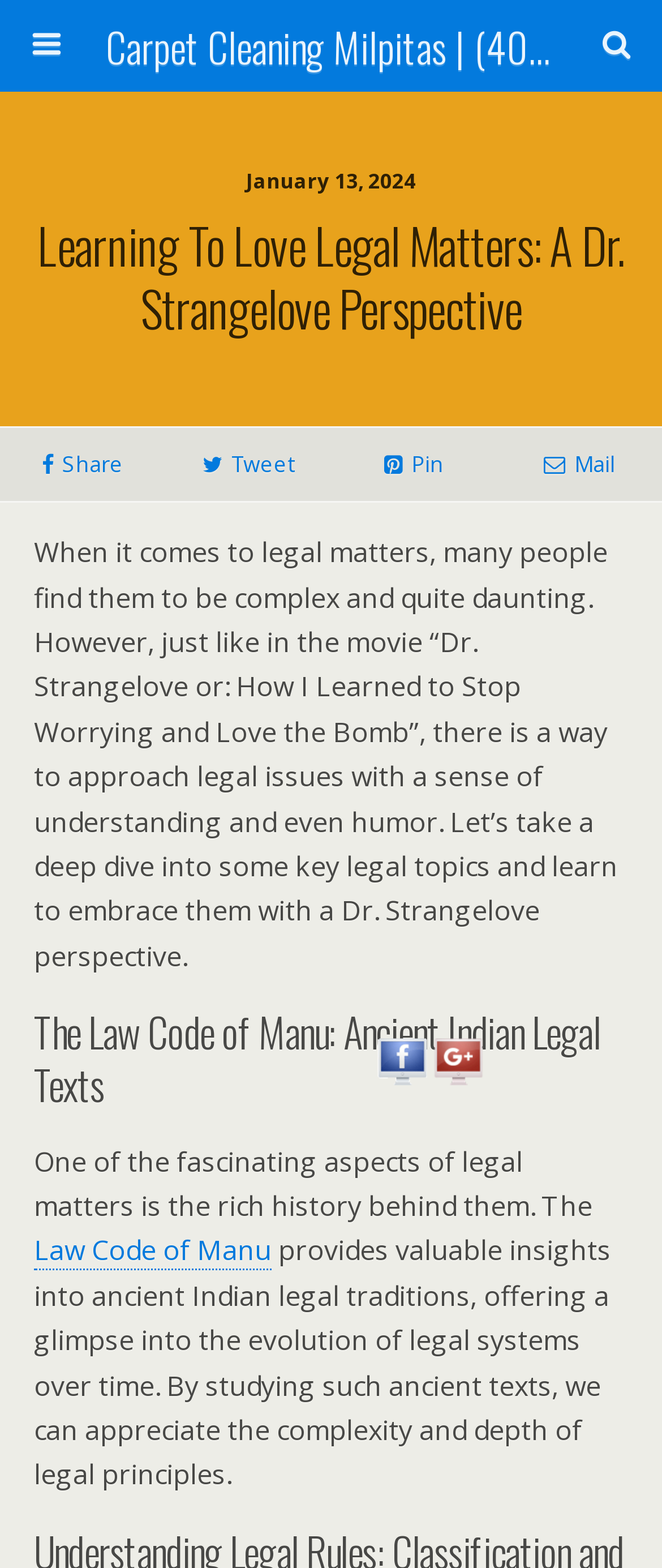Provide a single word or phrase to answer the given question: 
How many share options are there?

4